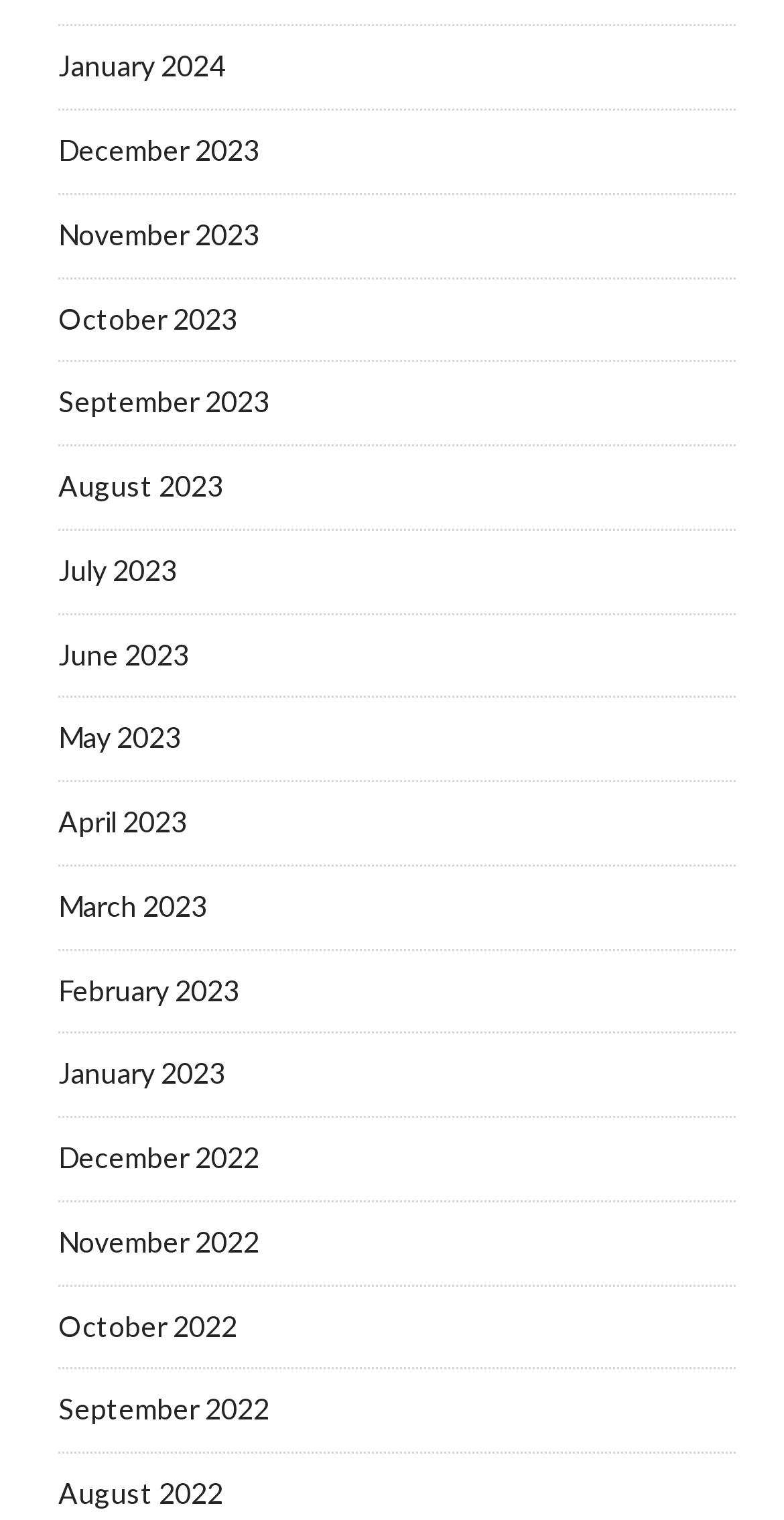Can you find the bounding box coordinates for the element to click on to achieve the instruction: "go to December 2023"?

[0.074, 0.088, 0.331, 0.11]